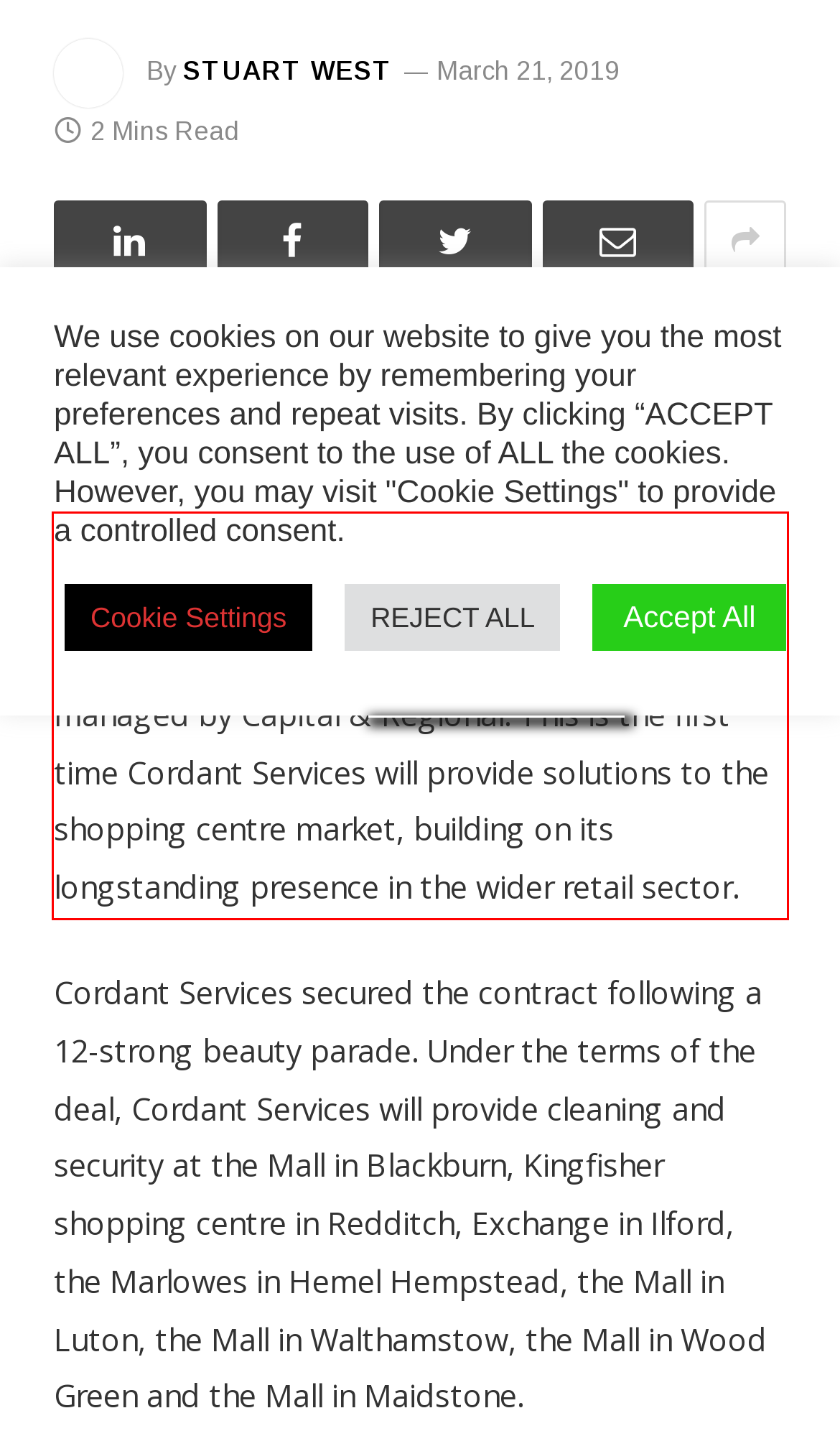You are provided with a screenshot of a webpage featuring a red rectangle bounding box. Extract the text content within this red bounding box using OCR.

Cordant Services, part of Cordant Group, has been awarded a three-year contract to deliver soft services across eight UK shopping centres managed by Capital & Regional. This is the first time Cordant Services will provide solutions to the shopping centre market, building on its longstanding presence in the wider retail sector.